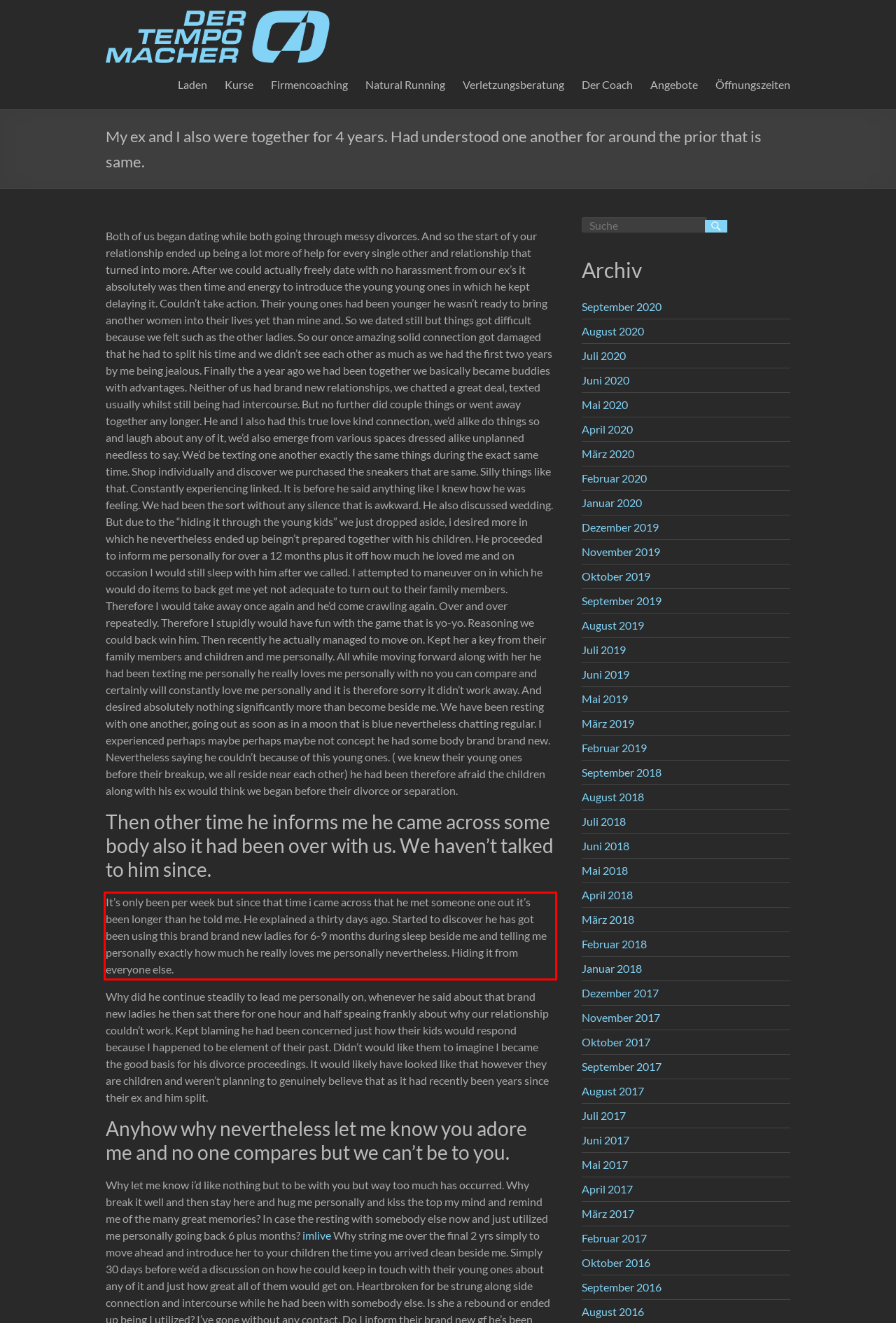Review the screenshot of the webpage and recognize the text inside the red rectangle bounding box. Provide the extracted text content.

It’s only been per week but since that time i came across that he met someone one out it’s been longer than he told me. He explained a thirty days ago. Started to discover he has got been using this brand brand new ladies for 6-9 months during sleep beside me and telling me personally exactly how much he really loves me personally nevertheless. Hiding it from everyone else.